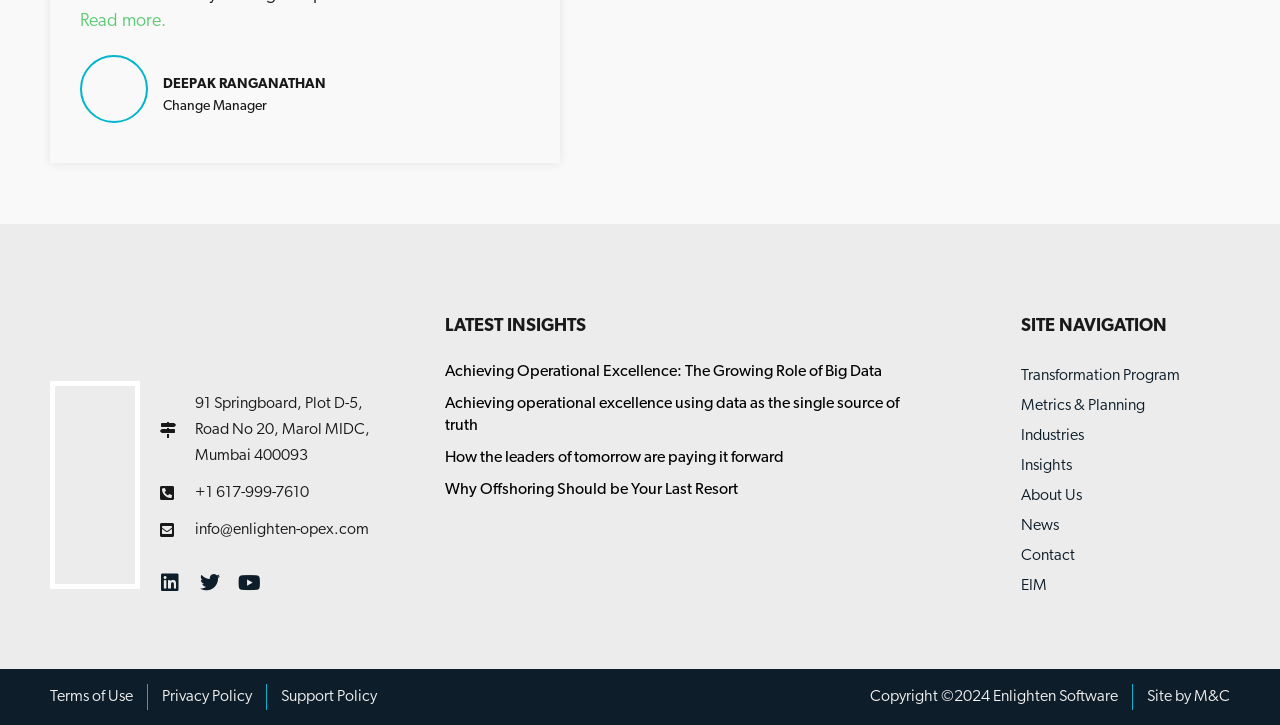How many social media links are there?
Using the visual information, reply with a single word or short phrase.

3